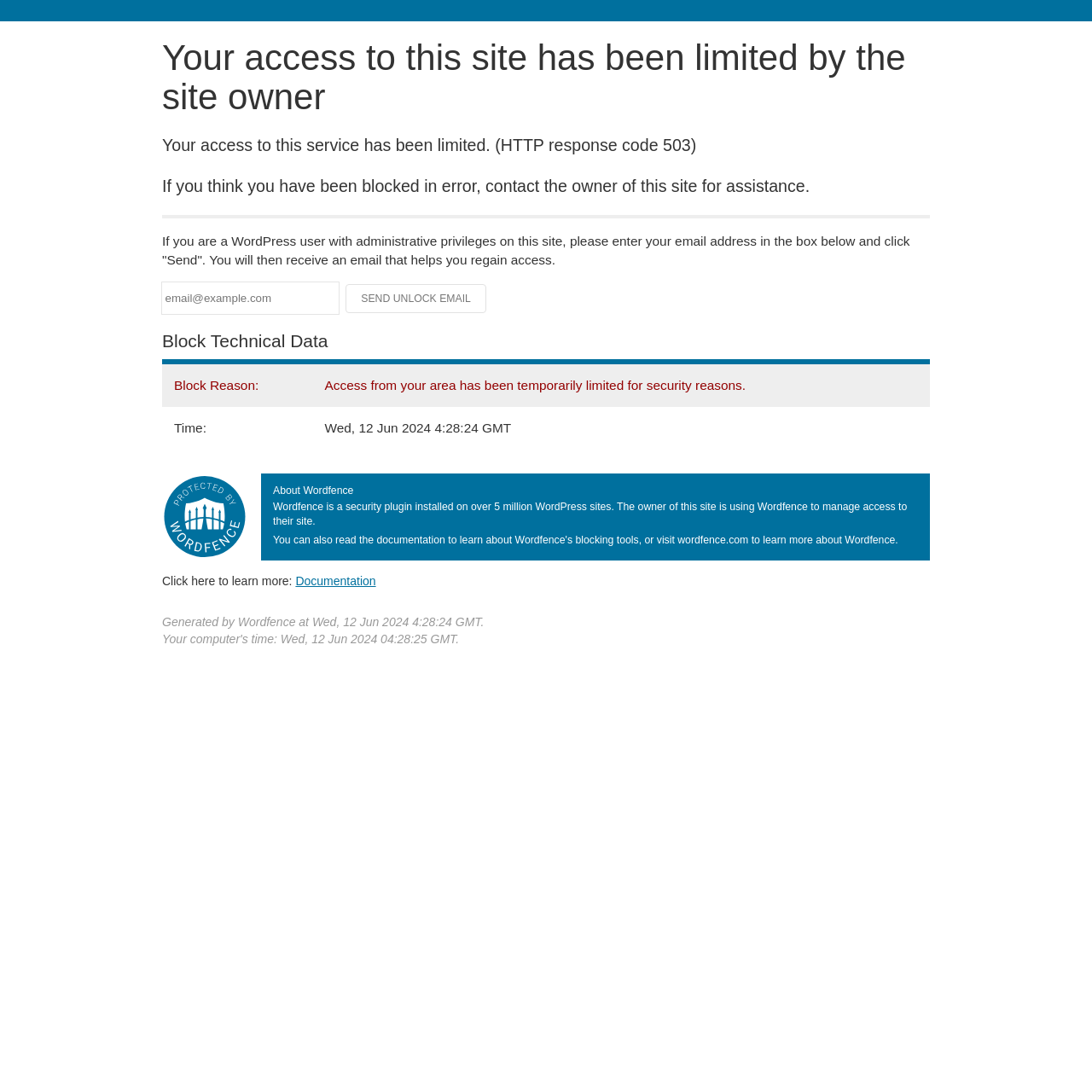Offer a detailed explanation of the webpage layout and contents.

This webpage appears to be a blocked access page, indicating that the user's access to the site has been limited by the site owner. At the top of the page, there is a heading with the same message. Below this heading, there are three paragraphs of text explaining the reason for the block, how to regain access, and what to do if you are a WordPress user with administrative privileges.

A horizontal separator line divides the top section from the rest of the page. Below the separator, there is a section for WordPress users to enter their email address and click a "Send" button to receive an email to regain access. The email address textbox is located to the left of the "Send" button.

Further down the page, there is a section titled "Block Technical Data" with a table containing two rows of information. The first row displays the block reason, and the second row shows the time of the block. 

To the right of the table, there is an image. Below the image, there is a section about Wordfence, a security plugin installed on over 5 million WordPress sites. This section includes a heading, a paragraph of text, and a link to learn more about Wordfence.

At the bottom of the page, there are two lines of text: one indicating that the page was generated by Wordfence, and the other showing the timestamp of the block.